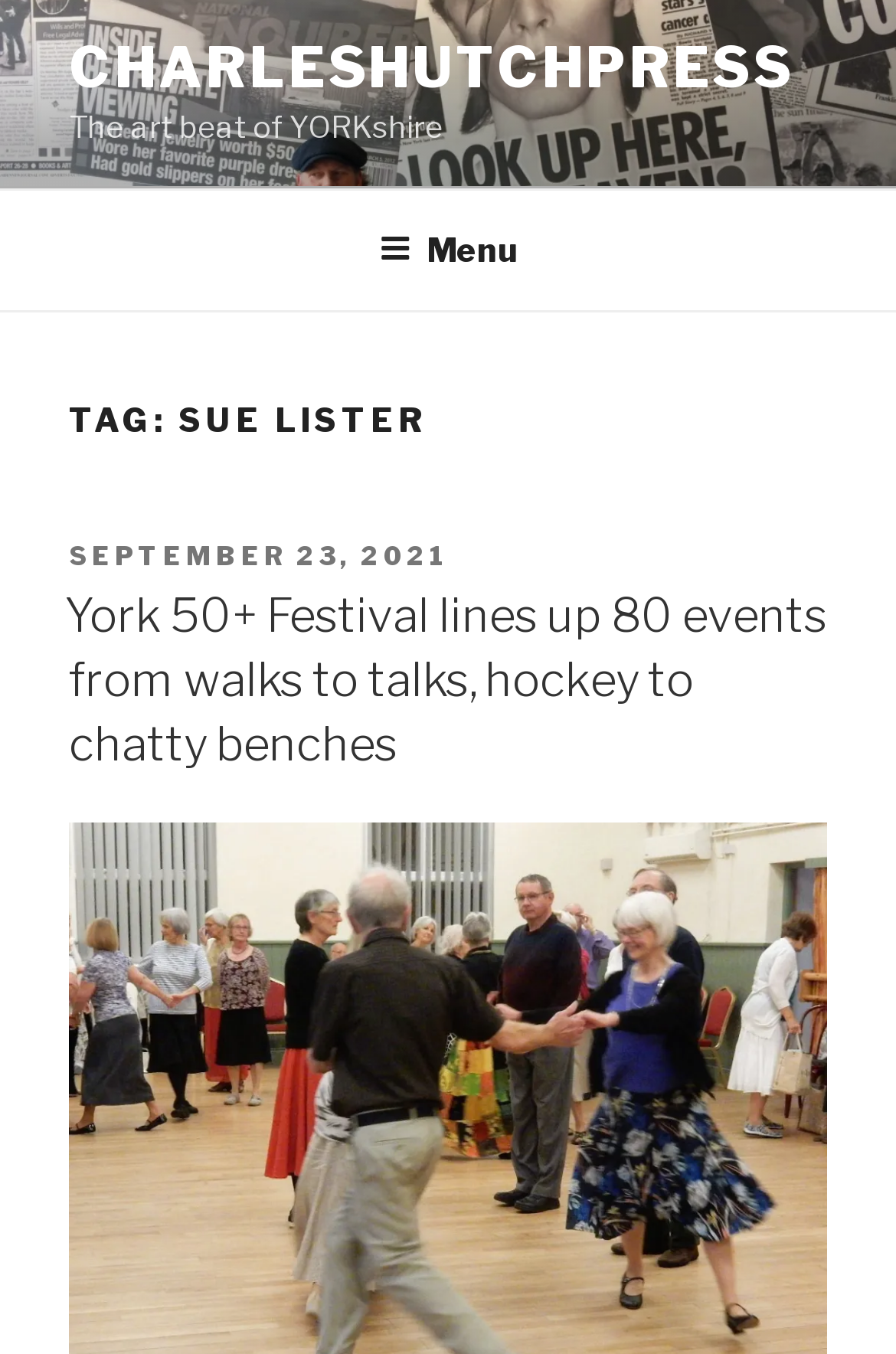Explain the webpage in detail, including its primary components.

The webpage is about Sue Lister Archives on charleshutchpress. At the top, there is a link to CHARLESHUTCHPRESS, followed by a static text "The art beat of YORKshire". Below this, there is a top menu navigation bar that spans the entire width of the page, containing a button labeled "Menu" on the right side.

Further down, there is a heading "TAG: SUE LISTER" that takes up most of the width of the page. Below this heading, there is a section with a header that contains three elements: a static text "POSTED ON", a link to a date "SEPTEMBER 23, 2021" with a time indicator, and a heading that summarizes an article "York 50+ Festival lines up 80 events from walks to talks, hockey to chatty benches". This article heading is also a link.